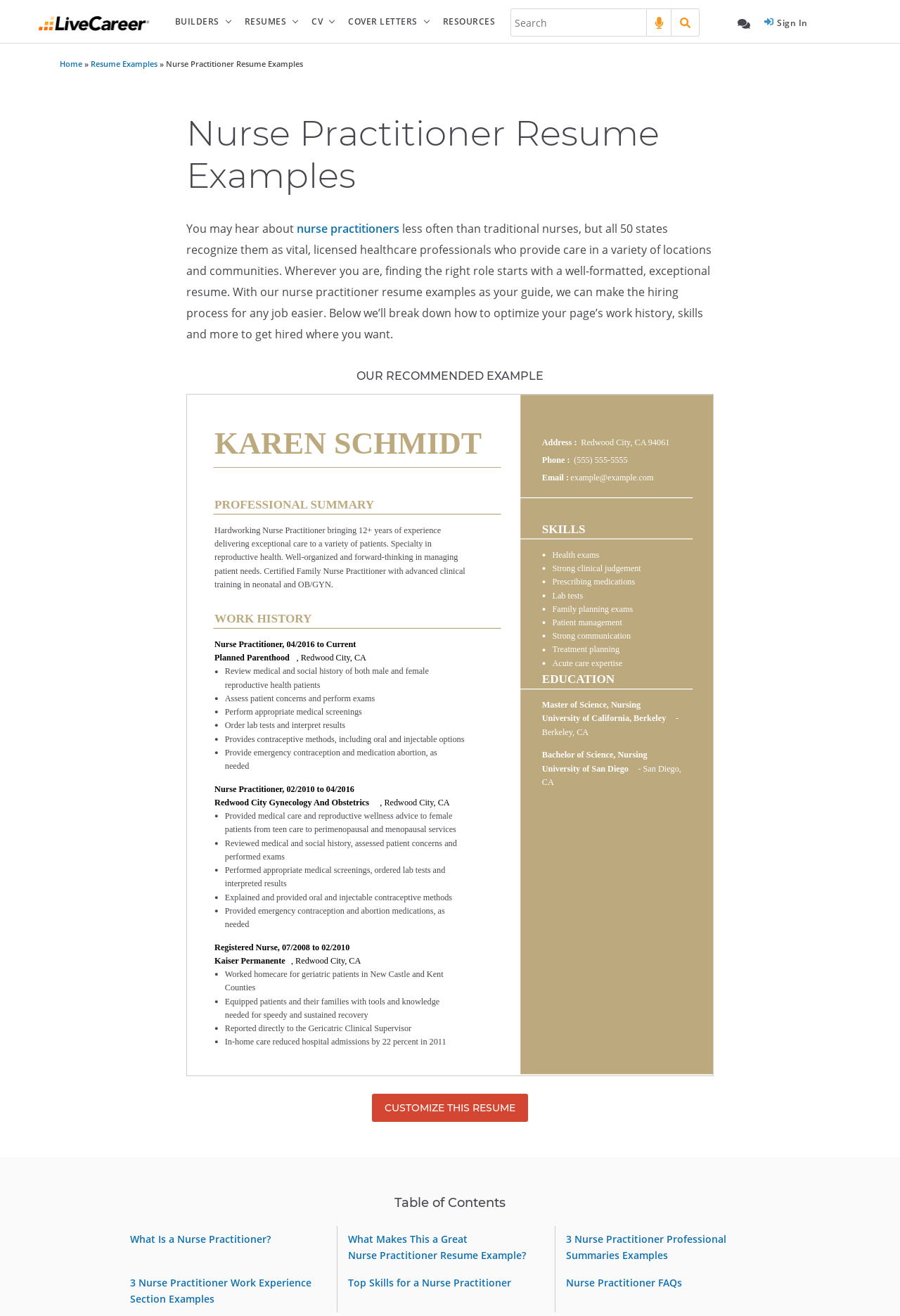How many links are there in the 'Table of Contents' section?
Examine the image closely and answer the question with as much detail as possible.

In the 'Table of Contents' section, I can see six links: 'What Is a Nurse Practitioner?', 'What Makes This a Great Nurse Practitioner Resume Example?', '3 Nurse Practitioner Professional Summaries Examples', '3 Nurse Practitioner Work Experience Section Examples', 'Top Skills for a Nurse Practitioner', and 'Nurse Practitioner FAQs'.